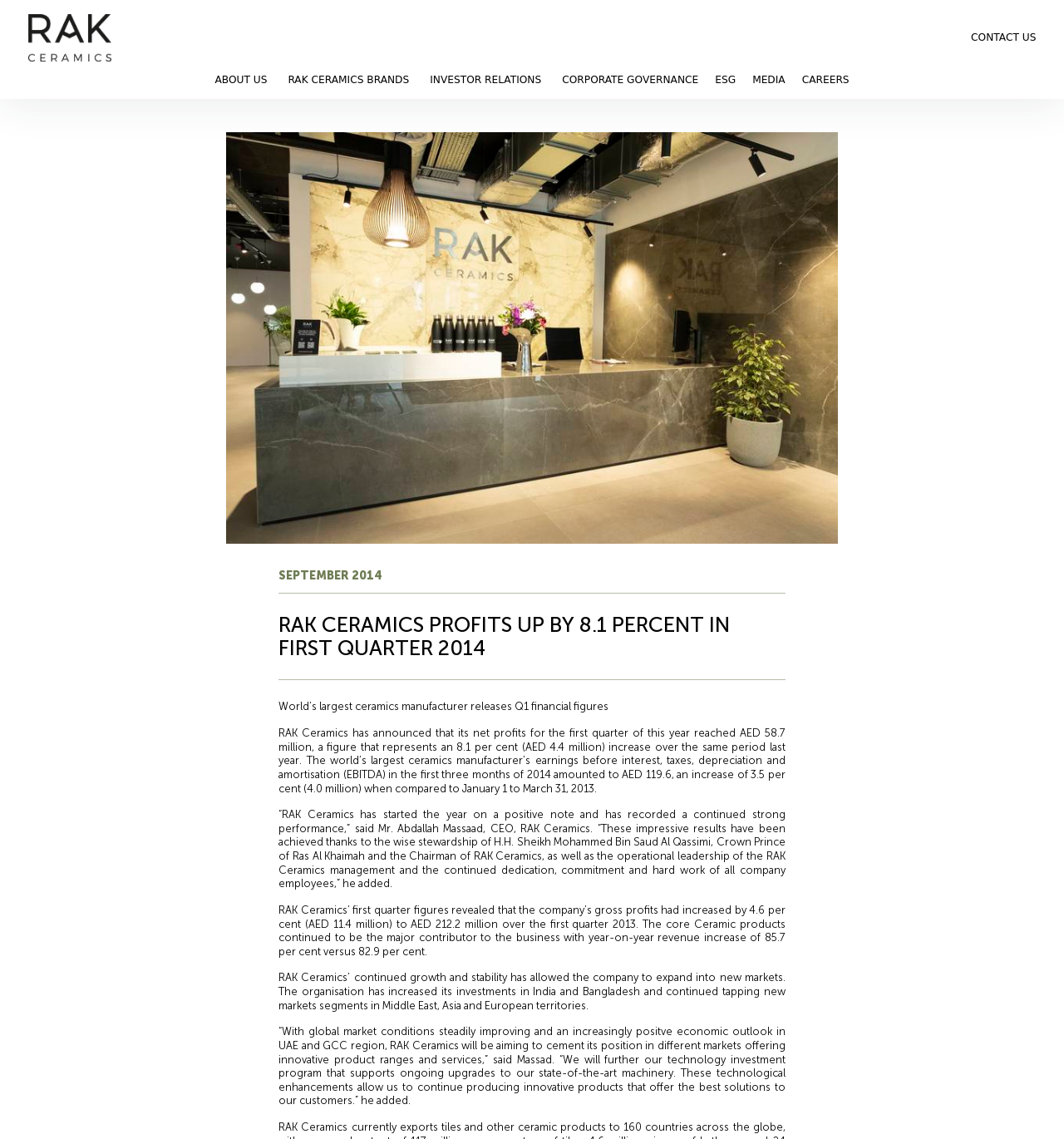Could you indicate the bounding box coordinates of the region to click in order to complete this instruction: "Explore RAK CERAMICS BRANDS".

[0.271, 0.065, 0.385, 0.075]